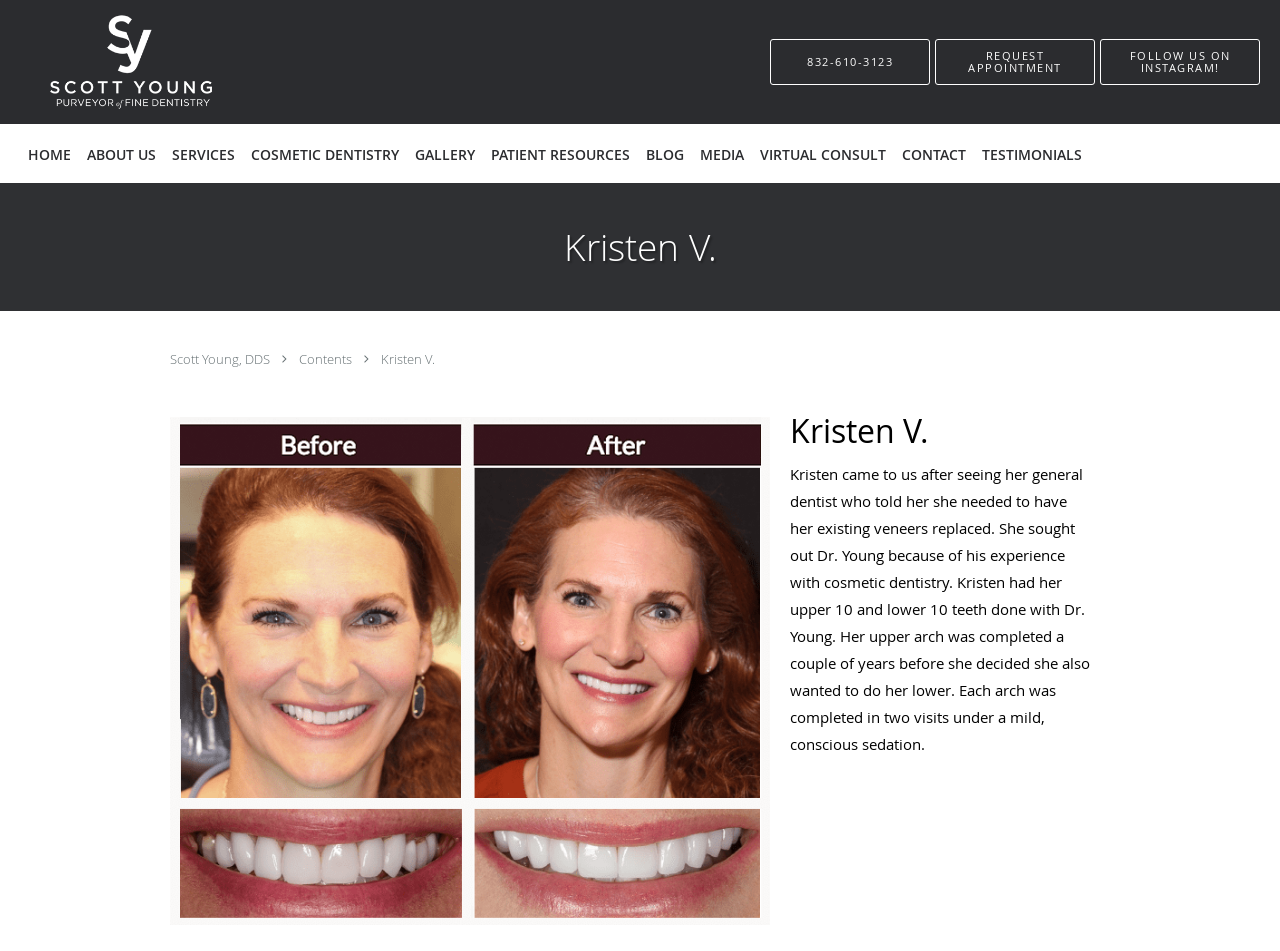Find the bounding box coordinates of the element you need to click on to perform this action: 'Click on the 'More..' link'. The coordinates should be represented by four float values between 0 and 1, in the format [left, top, right, bottom].

None